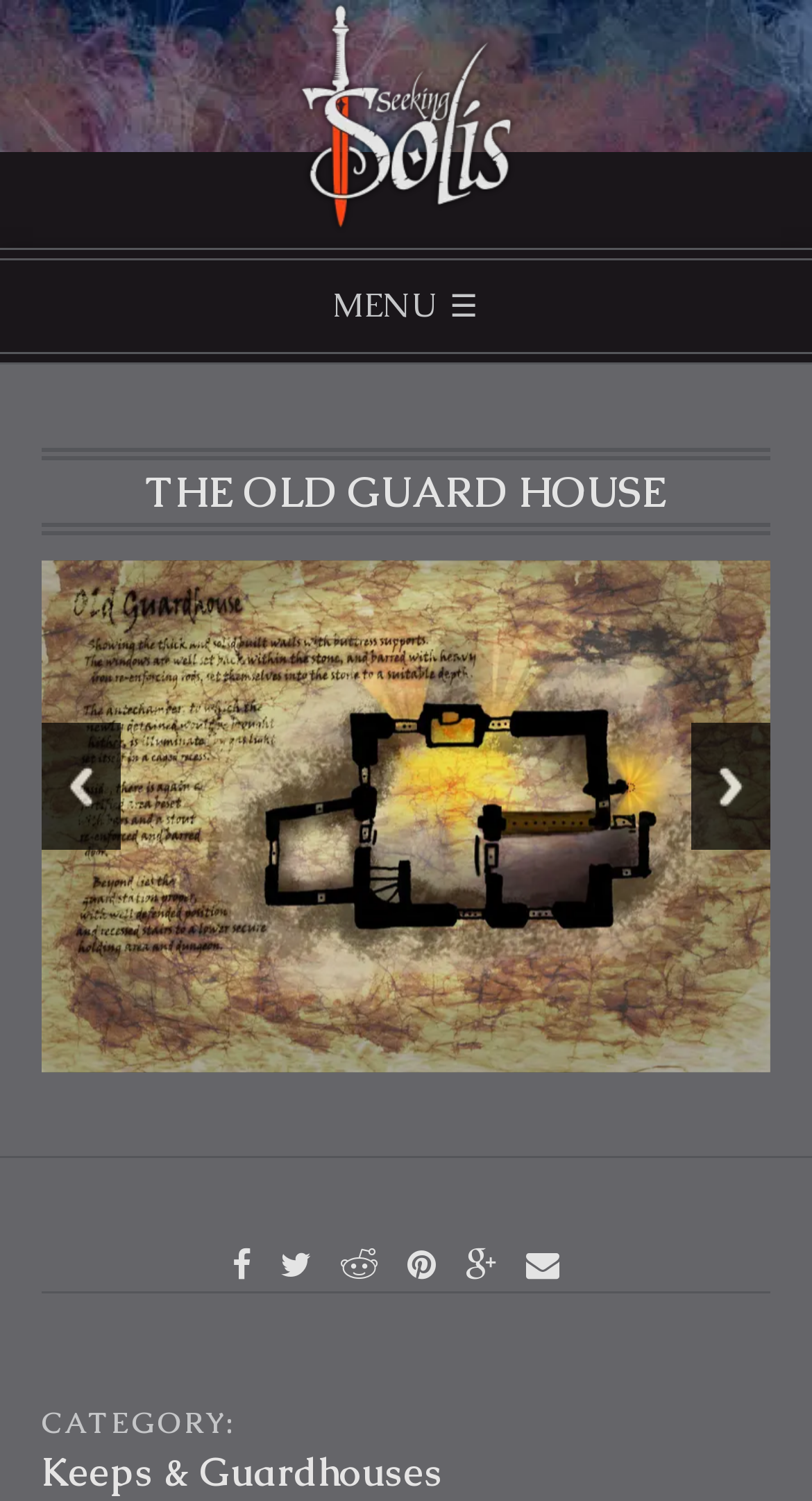Please give a short response to the question using one word or a phrase:
What is the category of the current page?

Keeps & Guardhouses